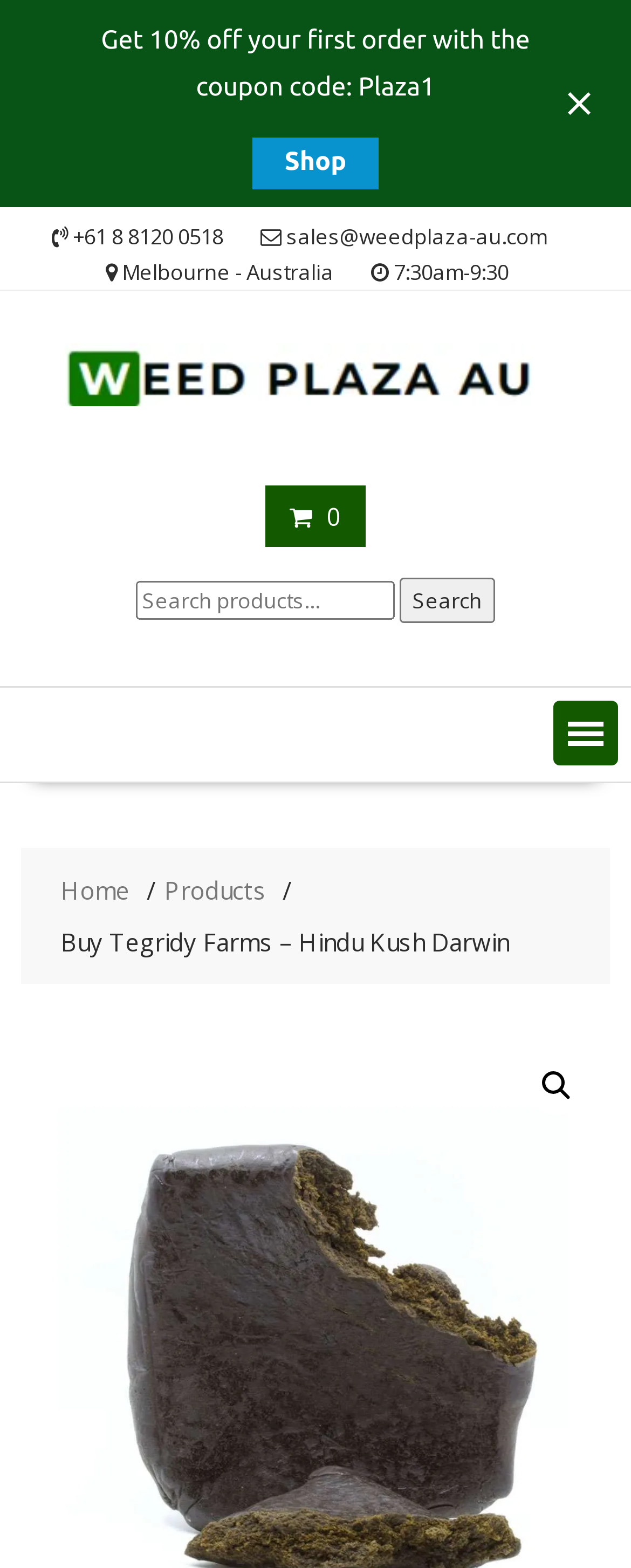How many items are in the cart?
Refer to the image and give a detailed answer to the query.

I found the cart information by looking at the top-right section of the webpage, where the cart icon is displayed. The number of items in the cart is written in a link element with the coordinates [0.459, 0.319, 0.541, 0.339].